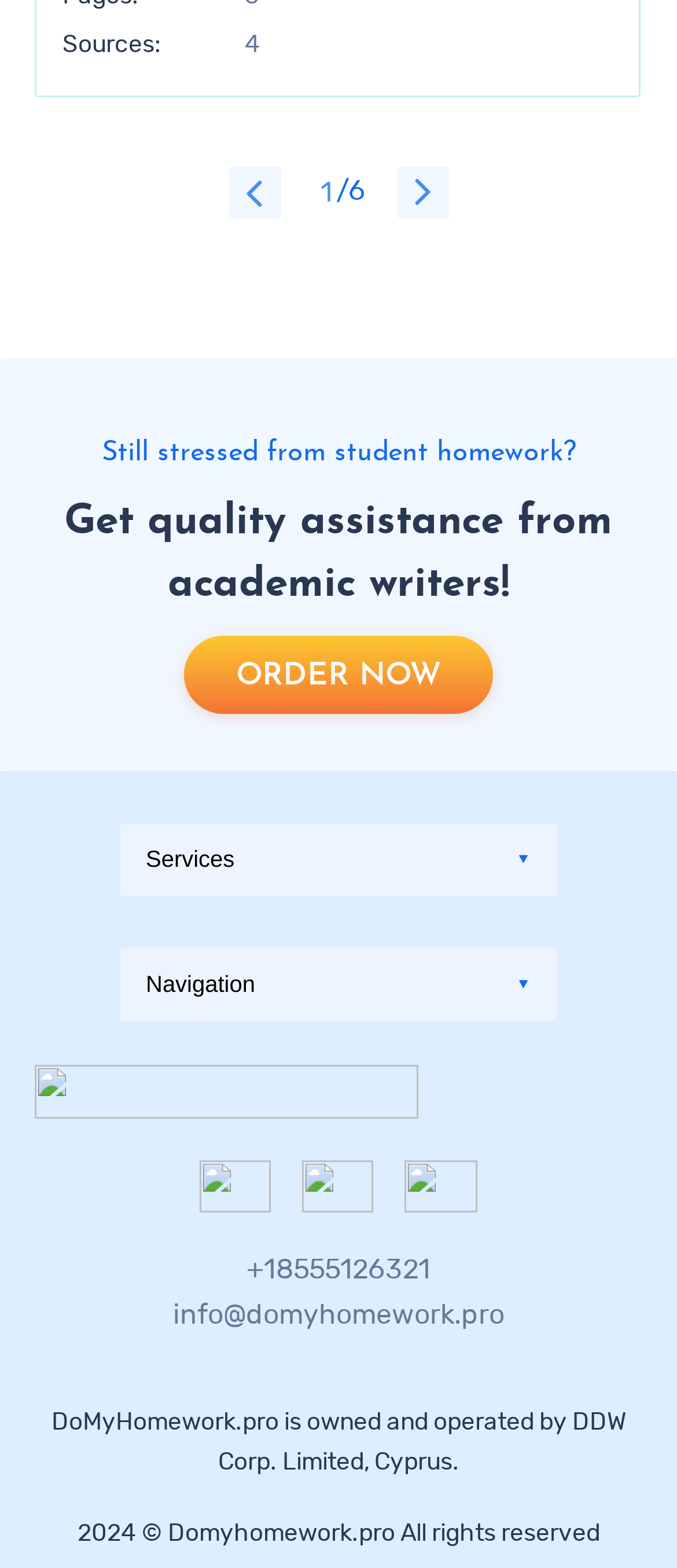Return the bounding box coordinates of the UI element that corresponds to this description: "parent_node: +18555126321". The coordinates must be given as four float numbers in the range of 0 and 1, [left, top, right, bottom].

[0.051, 0.679, 0.618, 0.72]